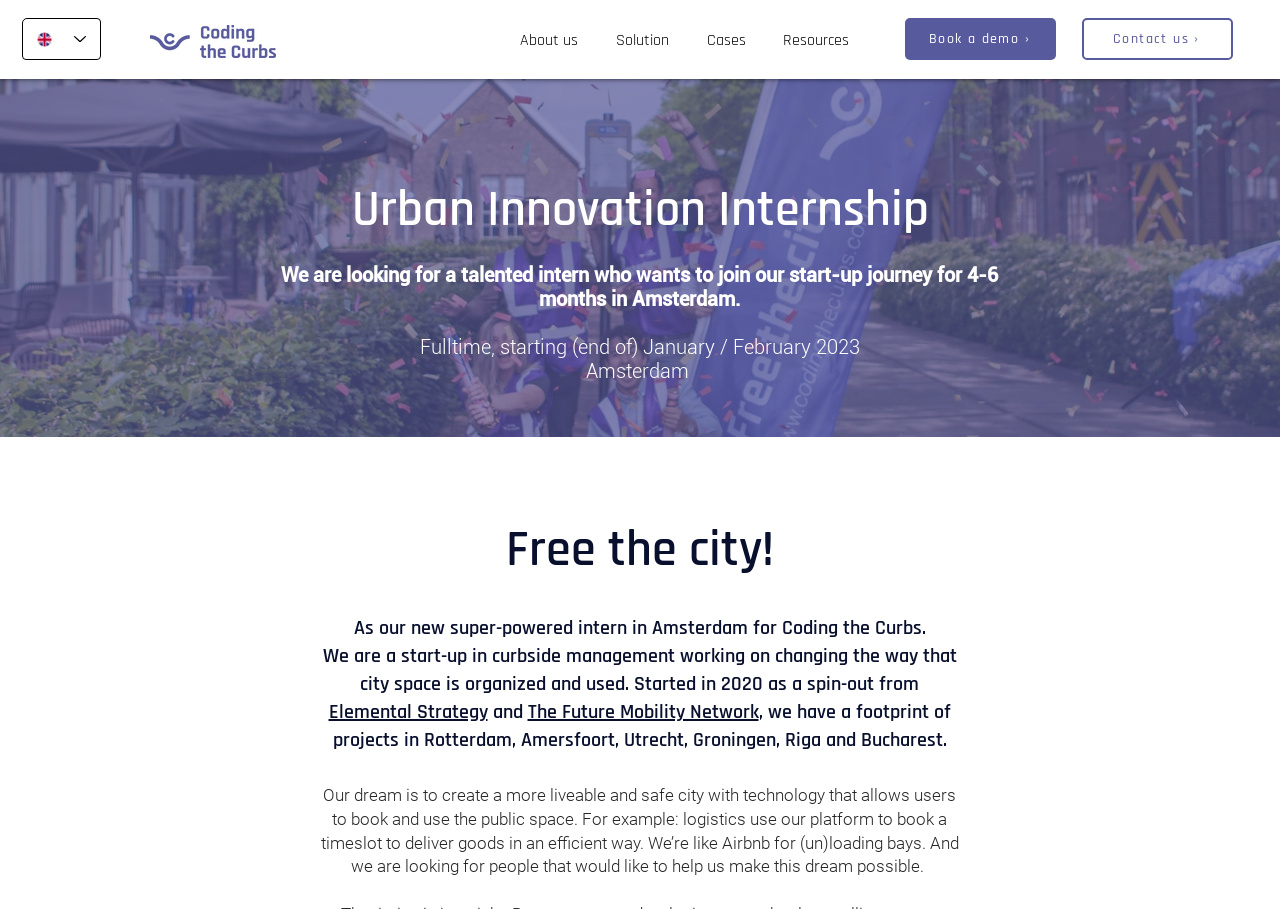Identify the bounding box coordinates of the clickable region required to complete the instruction: "Read the blog". The coordinates should be given as four float numbers within the range of 0 and 1, i.e., [left, top, right, bottom].

None